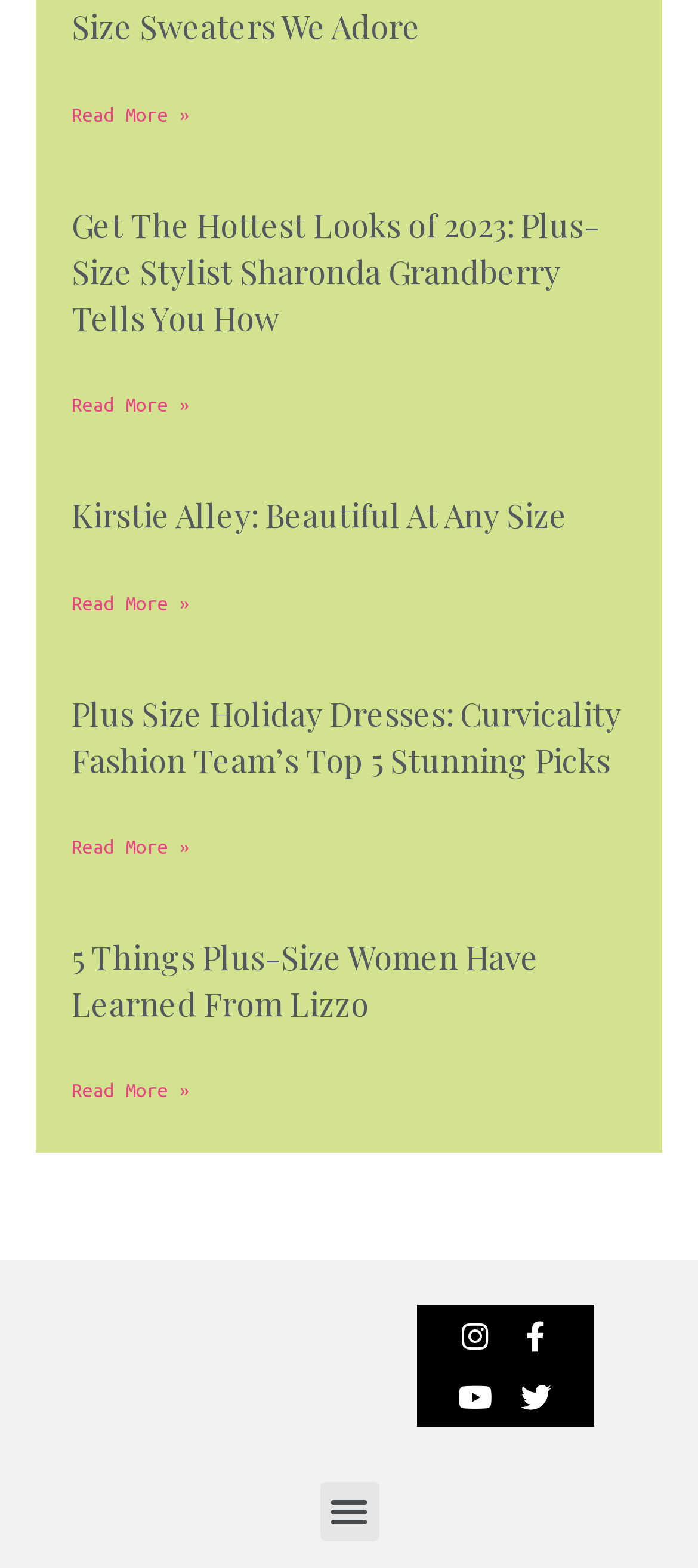Provide a short answer using a single word or phrase for the following question: 
What is the title of the first article?

Get The Hottest Looks of 2023